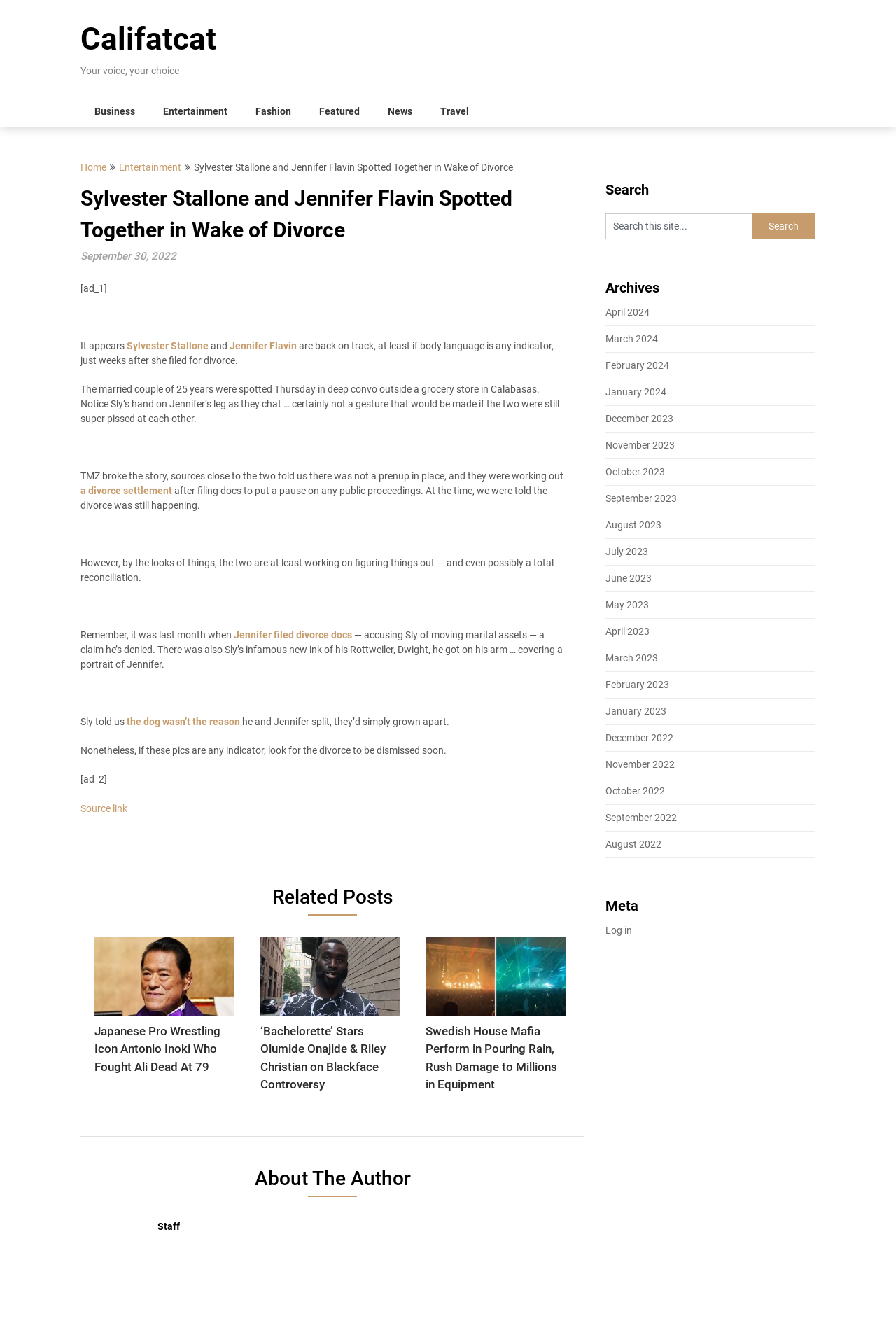Provide a thorough and detailed response to the question by examining the image: 
What is the date of the article about Sylvester Stallone and Jennifer Flavin?

The date of the article can be found in the static text element 'September 30, 2022' which is located below the heading element 'Sylvester Stallone and Jennifer Flavin Spotted Together in Wake of Divorce'.